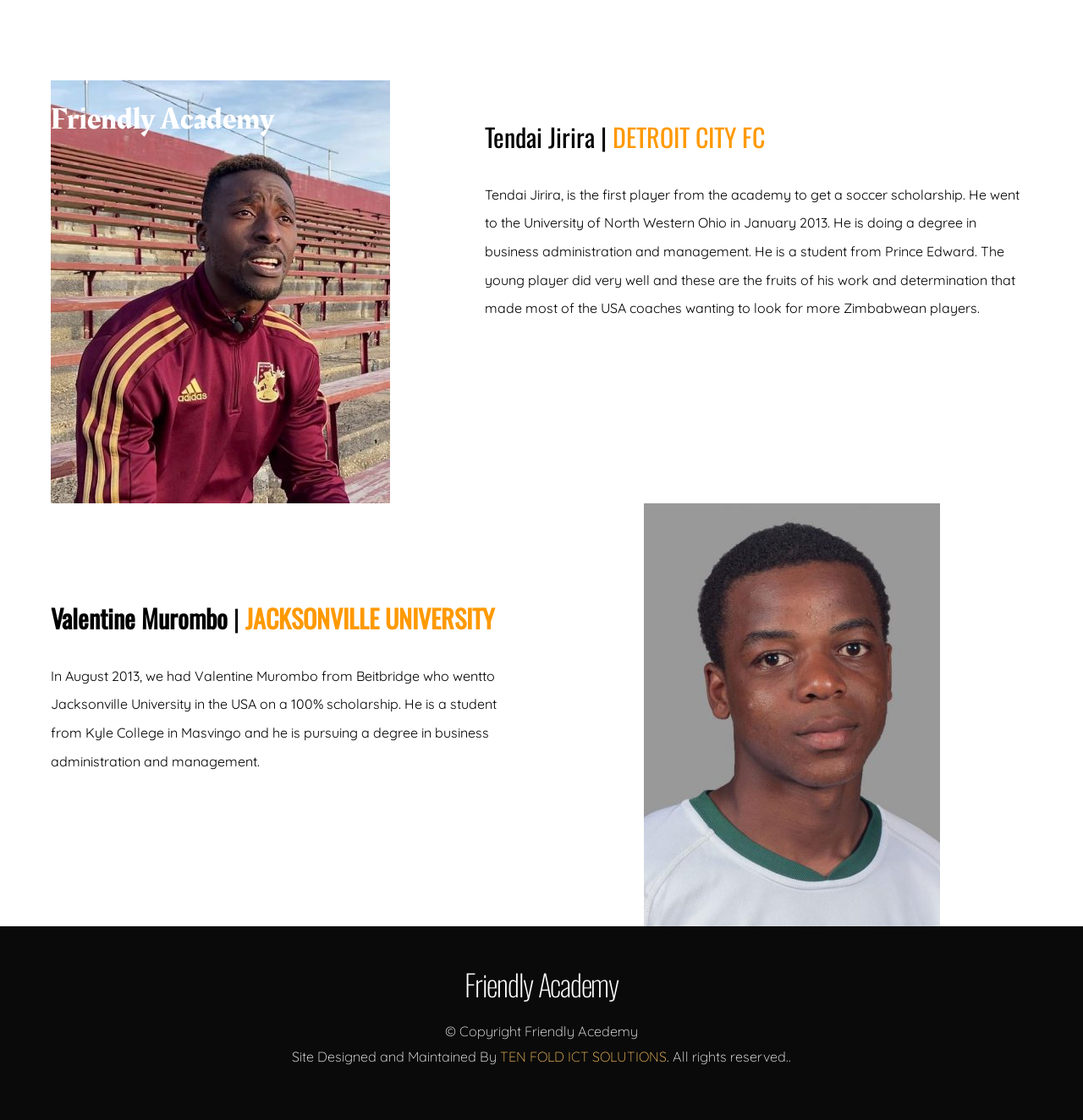Give a detailed overview of the webpage's appearance and contents.

The webpage is about the alumni of Friendly Academy, featuring success stories of its students. At the top, there is a navigation menu with links to different sections of the website, including "Home", "About Us", "Achievements", "Tournaments", "Camps & Clinics", and "Contact". 

Below the navigation menu, there is a large image on the left side, taking up about a quarter of the page. To the right of the image, there are two columns of text. The left column has a heading "Tendai Jirira" followed by a brief description of his achievement, which is getting a soccer scholarship to the University of North Western Ohio. The right column has a heading "DETROIT CITY FC" and provides more details about Tendai's studies and achievements.

Below these columns, there is another section with a heading "Valentine Murombo" and a brief description of his achievement, which is getting a 100% scholarship to Jacksonville University in the USA. This section also includes an image of Valentine Murombo.

At the bottom of the page, there is a footer section with a copyright notice, a link to the website's designer and maintainer, and a statement reserving all rights.